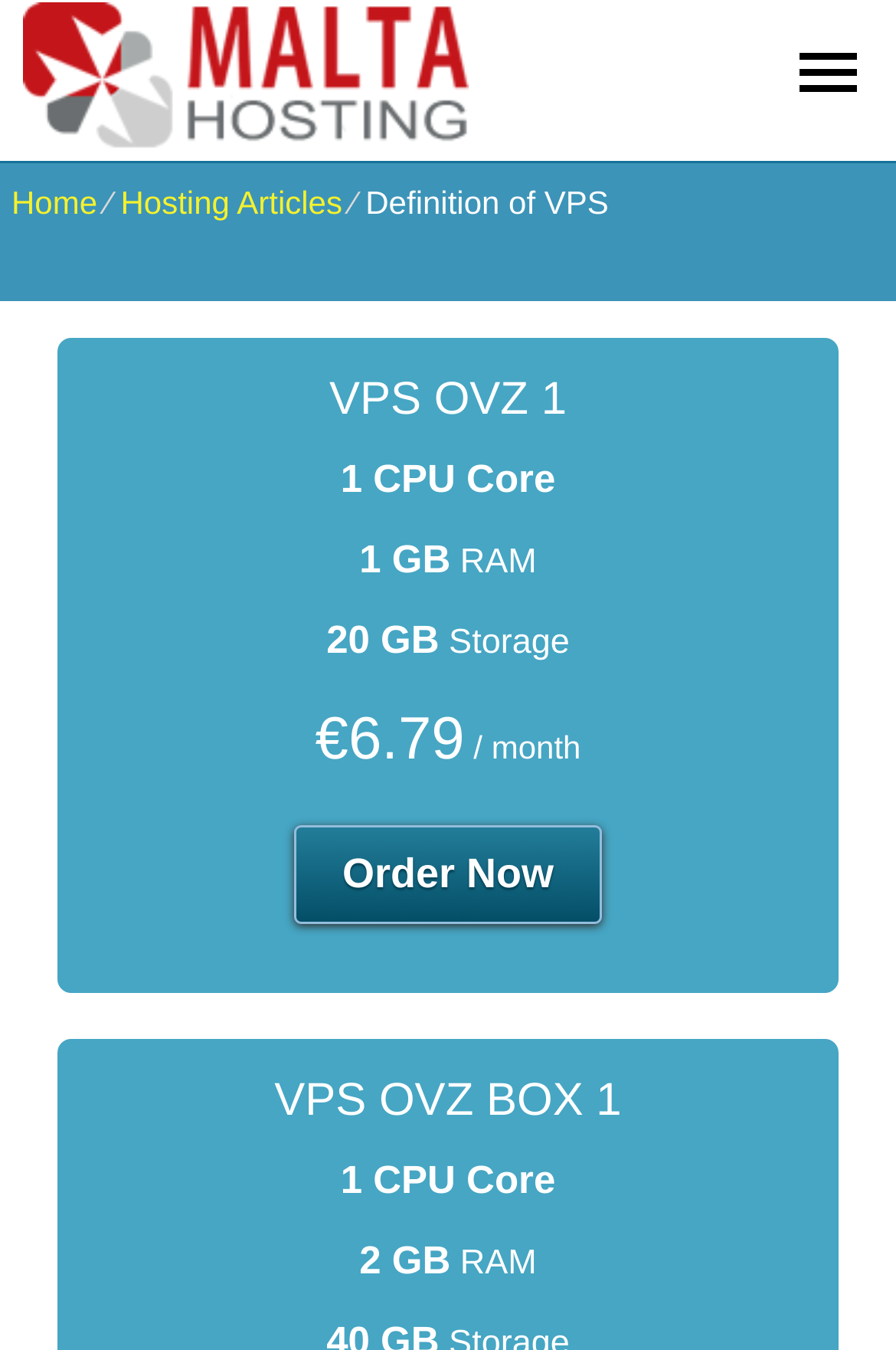With reference to the image, please provide a detailed answer to the following question: What is the purpose of the 'Order Now' button?

By examining the webpage, I found a button labeled 'Order Now'. The purpose of this button is to allow users to purchase a VPS plan, likely by redirecting them to a payment or checkout page.